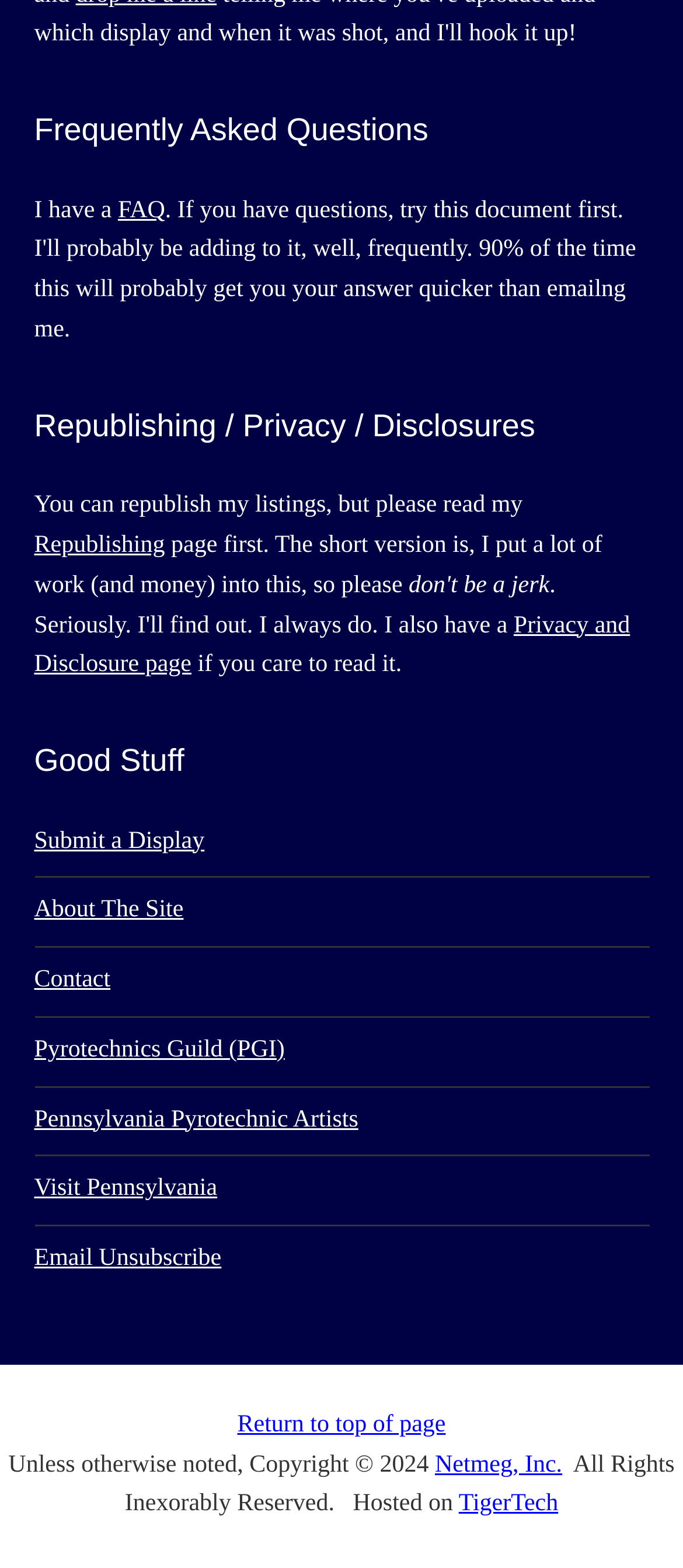Please predict the bounding box coordinates of the element's region where a click is necessary to complete the following instruction: "Read about republishing". The coordinates should be represented by four float numbers between 0 and 1, i.e., [left, top, right, bottom].

[0.05, 0.34, 0.241, 0.356]